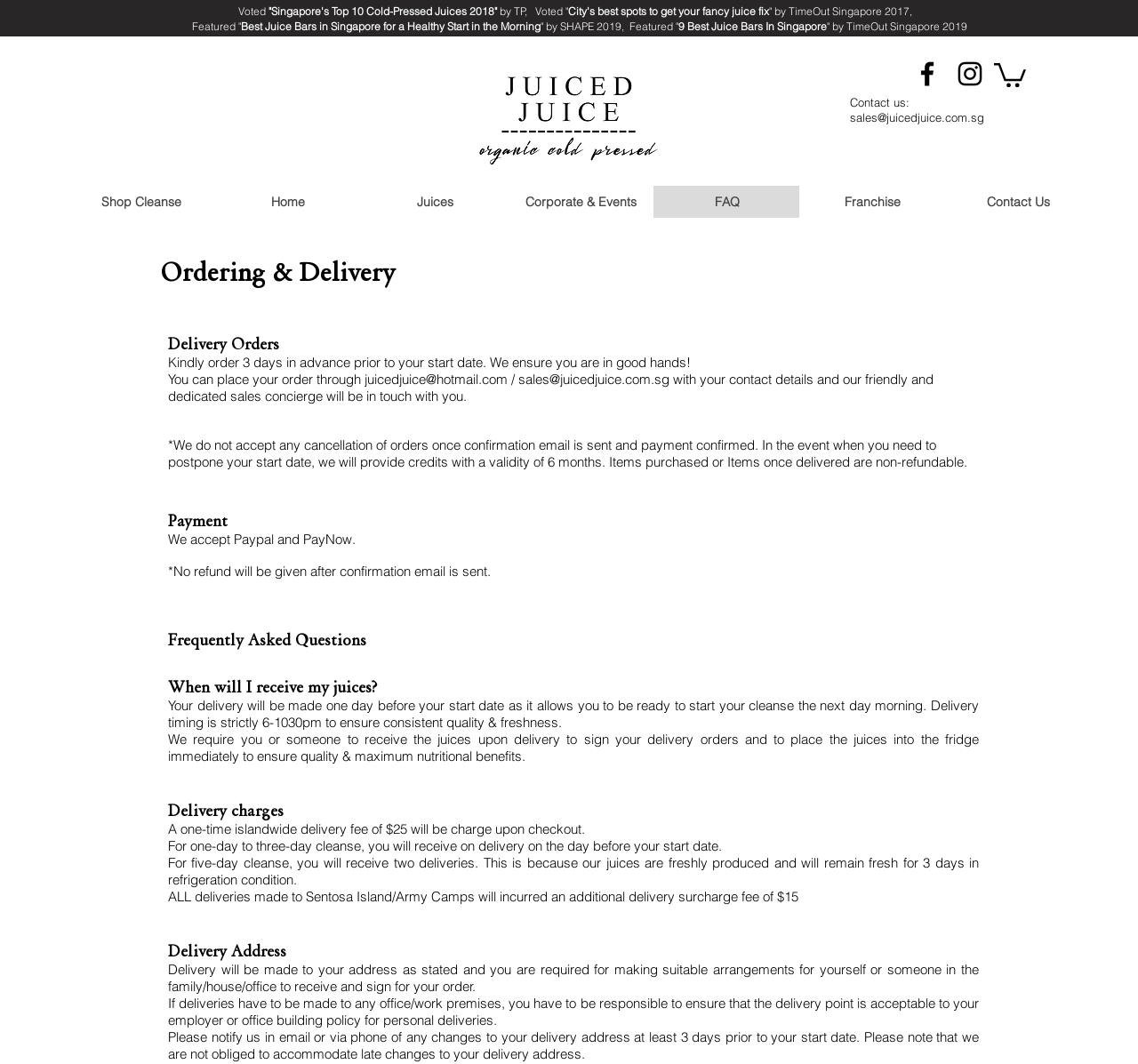Provide the bounding box for the UI element matching this description: "Corporate & Events".

[0.446, 0.175, 0.574, 0.205]